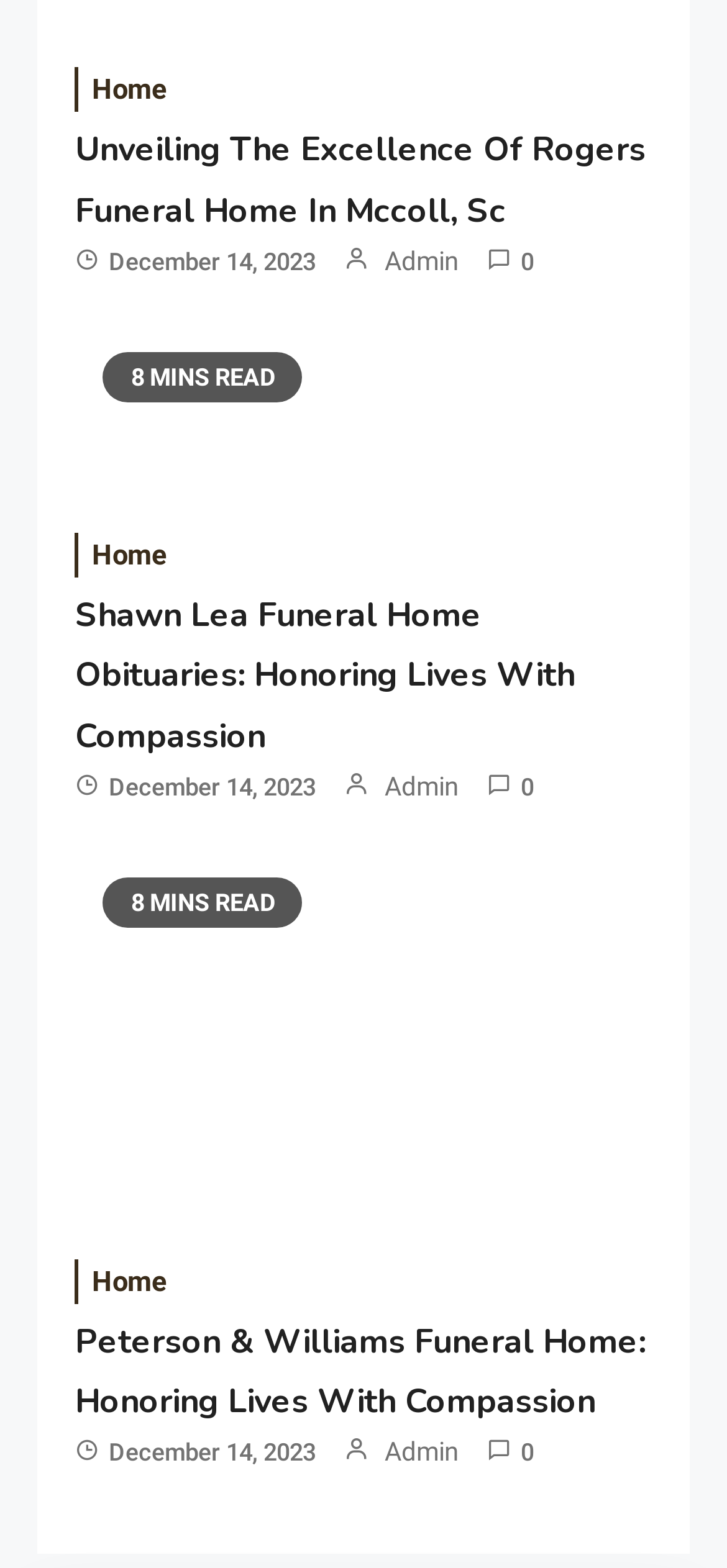Please answer the following question using a single word or phrase: 
Who is the author of the second article?

Admin